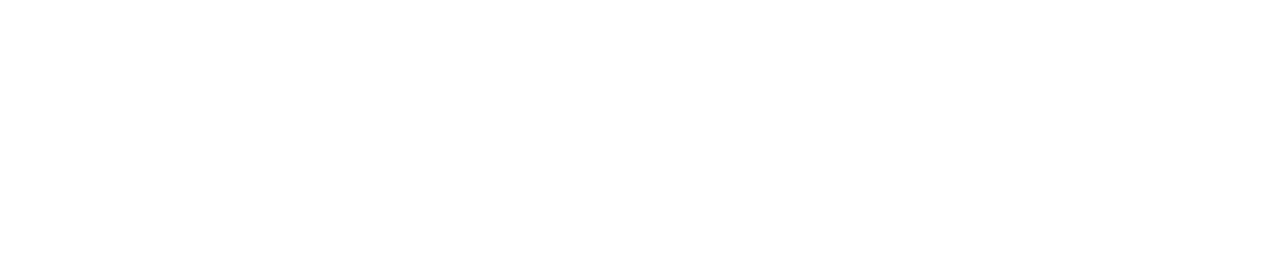Elaborate on the image by describing it in detail.

The image features a symbolic design related to modern industrial processes, specifically focusing on sustainability in metallurgy. It is part of a promotional representation for an entity that emphasizes redefining sustainable metal production. The overall aesthetic suggests innovation and environmental responsibility in manufacturing, aligning with contemporary trends in green technology. The imagery likely conveys a commitment to improving sustainability within the industry, encapsulating concepts such as efficiency, environmental stewardship, and advanced technological applications. This resonates with the corporate identity of organizations seeking to promote their efforts in sustainable practices in the metallurgical sector.